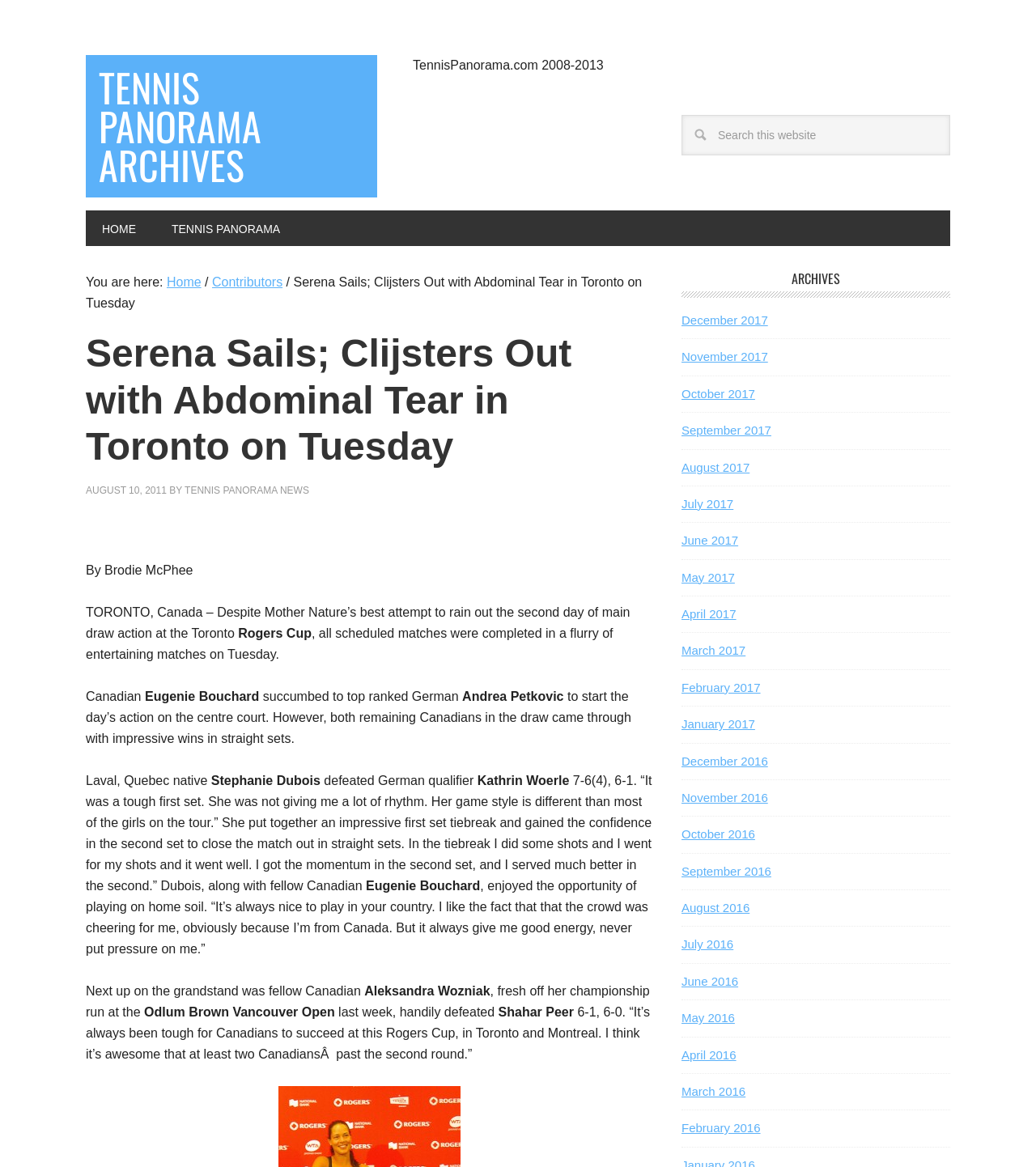Can you locate the main headline on this webpage and provide its text content?

Serena Sails; Clijsters Out with Abdominal Tear in Toronto on Tuesday